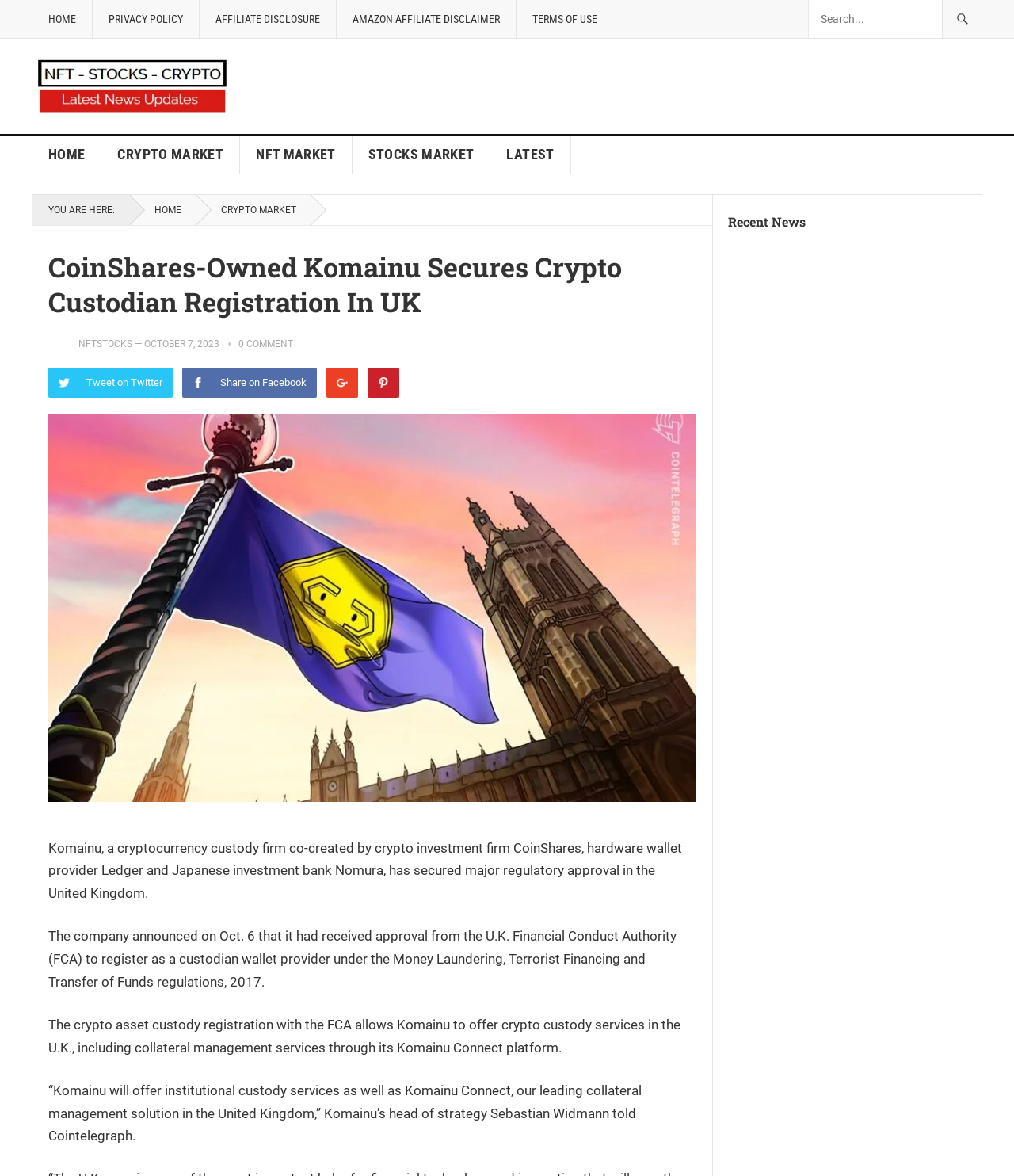Provide a short, one-word or phrase answer to the question below:
What is Komainu Connect?

Collateral management solution